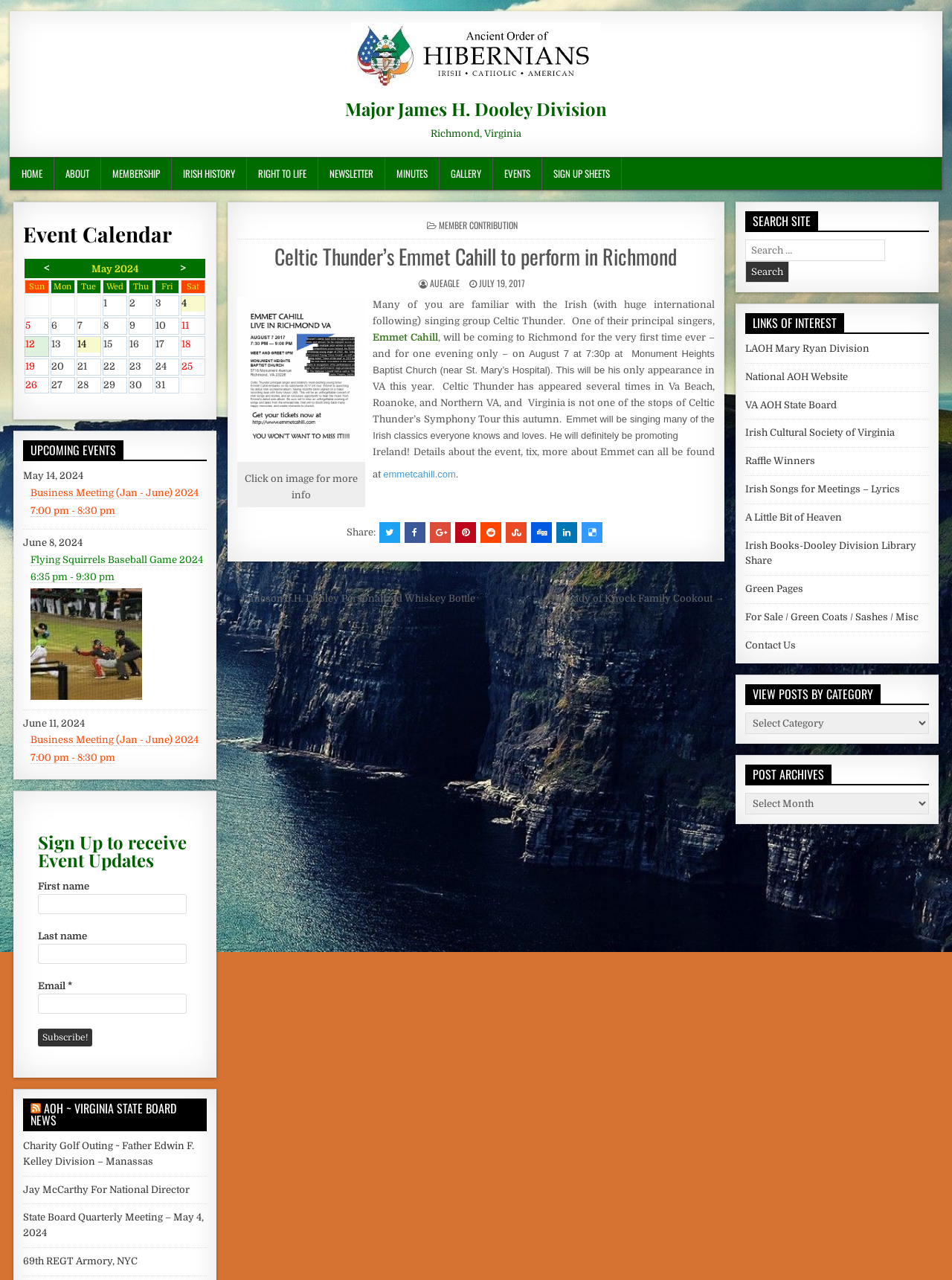Using the description: "alt="Logo Favoriten Festival"", determine the UI element's bounding box coordinates. Ensure the coordinates are in the format of four float numbers between 0 and 1, i.e., [left, top, right, bottom].

None